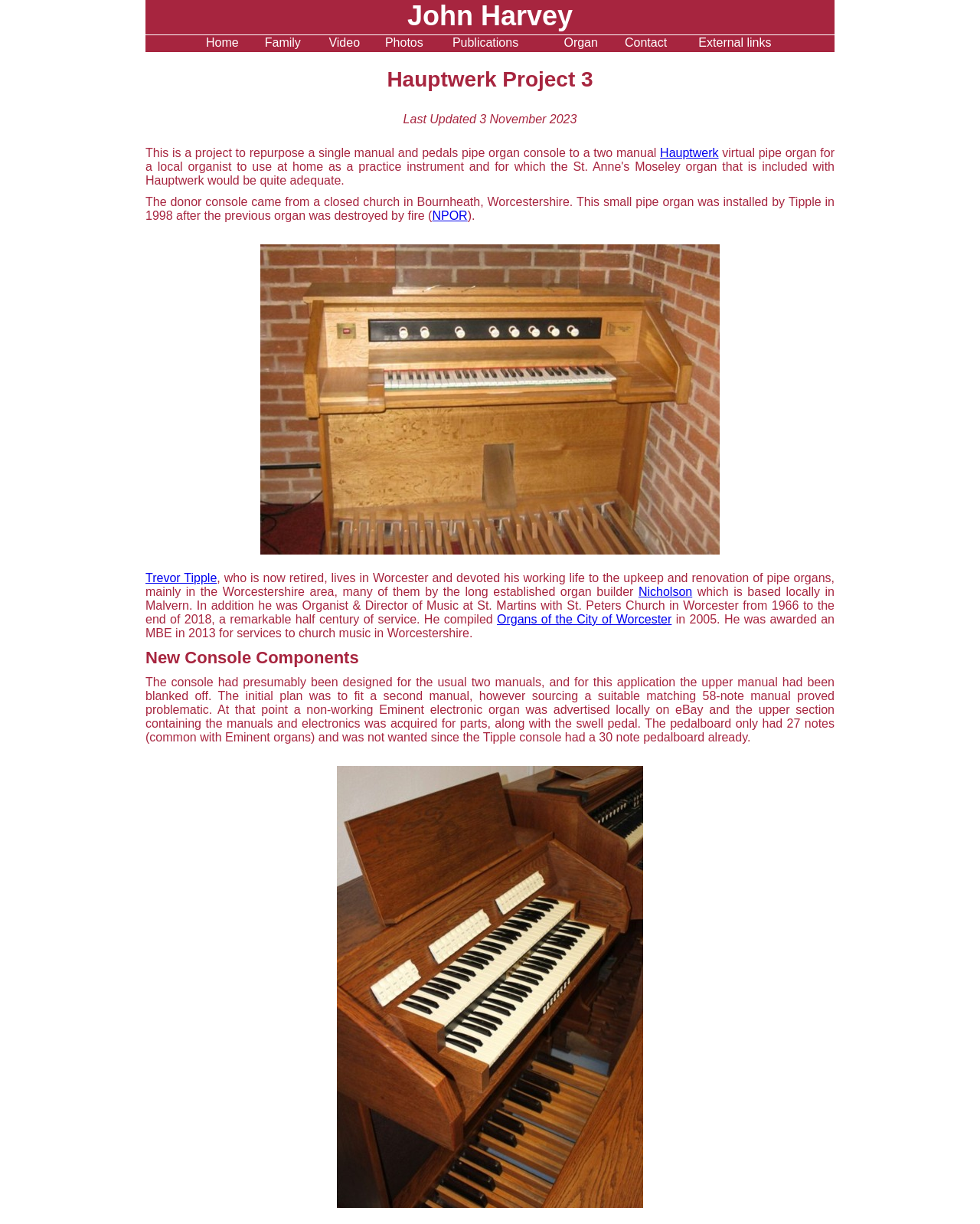Bounding box coordinates are specified in the format (top-left x, top-left y, bottom-right x, bottom-right y). All values are floating point numbers bounded between 0 and 1. Please provide the bounding box coordinate of the region this sentence describes: External links

[0.71, 0.029, 0.832, 0.041]